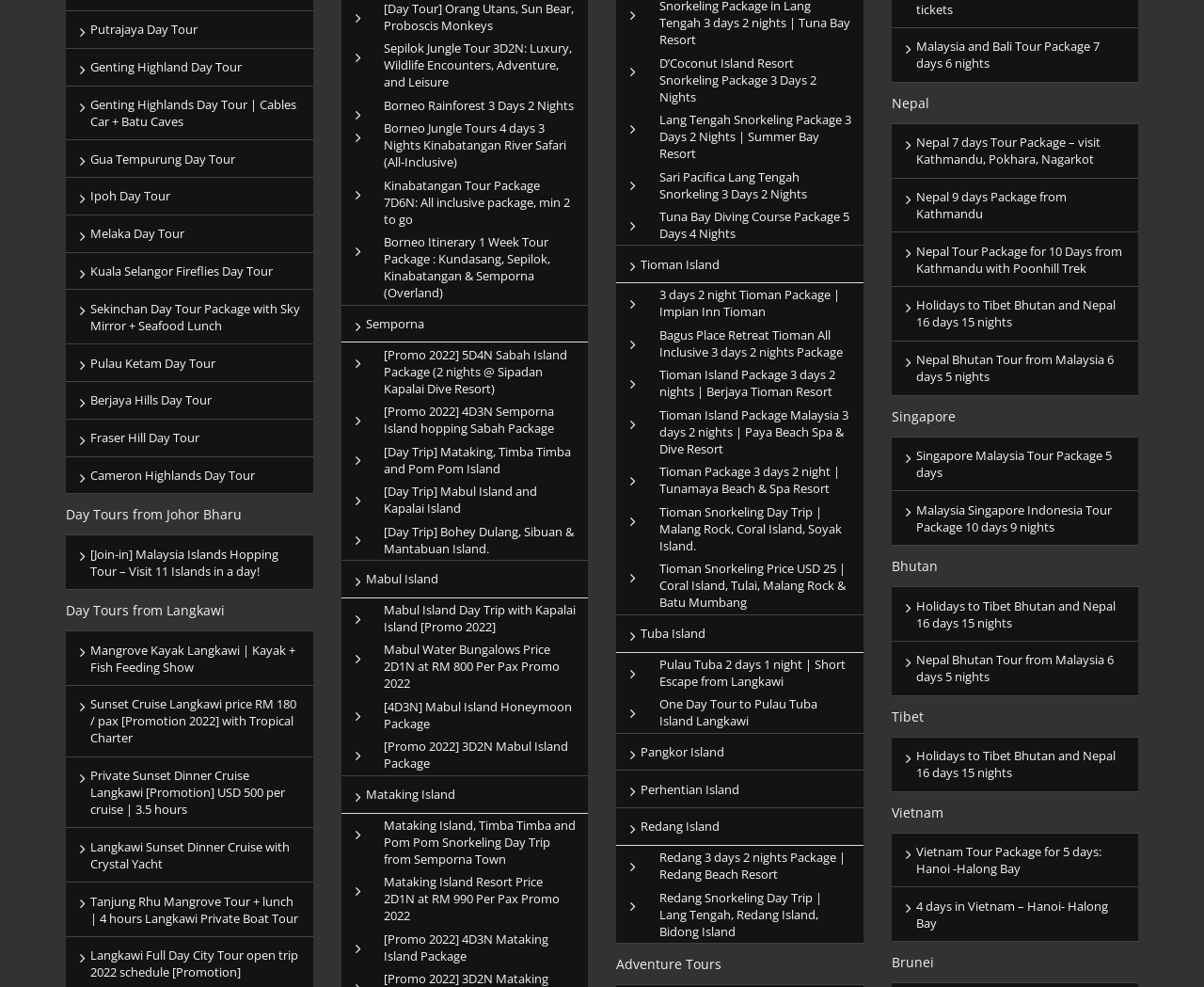What type of tours are offered on this website?
Using the information presented in the image, please offer a detailed response to the question.

Based on the links and menus on the webpage, it appears that the website offers various day tours and packages to different destinations in Malaysia and other countries.